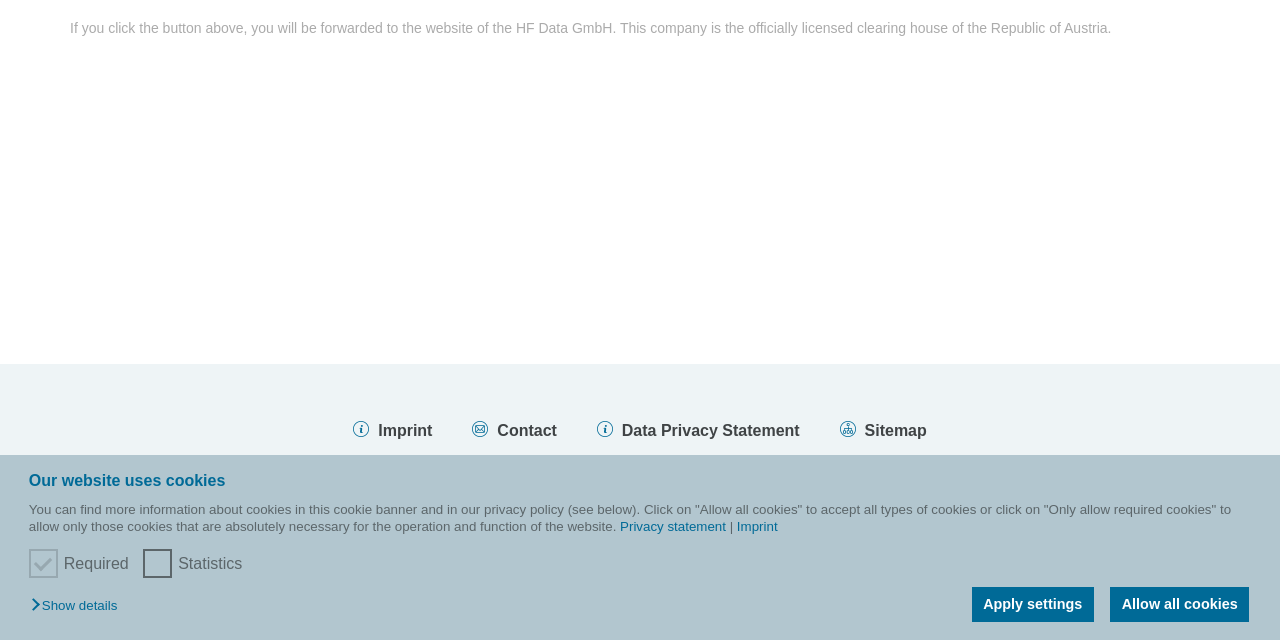Using the webpage screenshot, find the UI element described by News. Provide the bounding box coordinates in the format (top-left x, top-left y, bottom-right x, bottom-right y), ensuring all values are floating point numbers between 0 and 1.

None